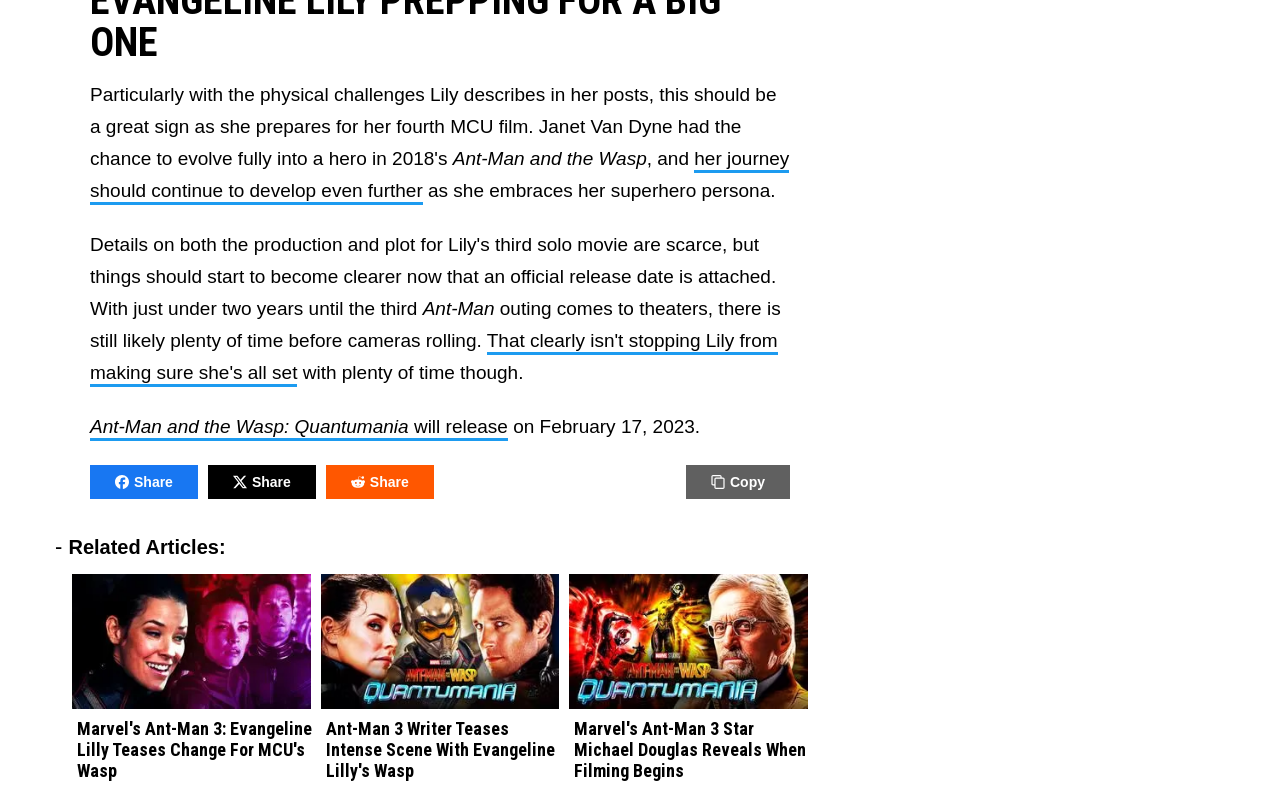Please identify the bounding box coordinates of the element that needs to be clicked to execute the following command: "Search for something". Provide the bounding box using four float numbers between 0 and 1, formatted as [left, top, right, bottom].

None